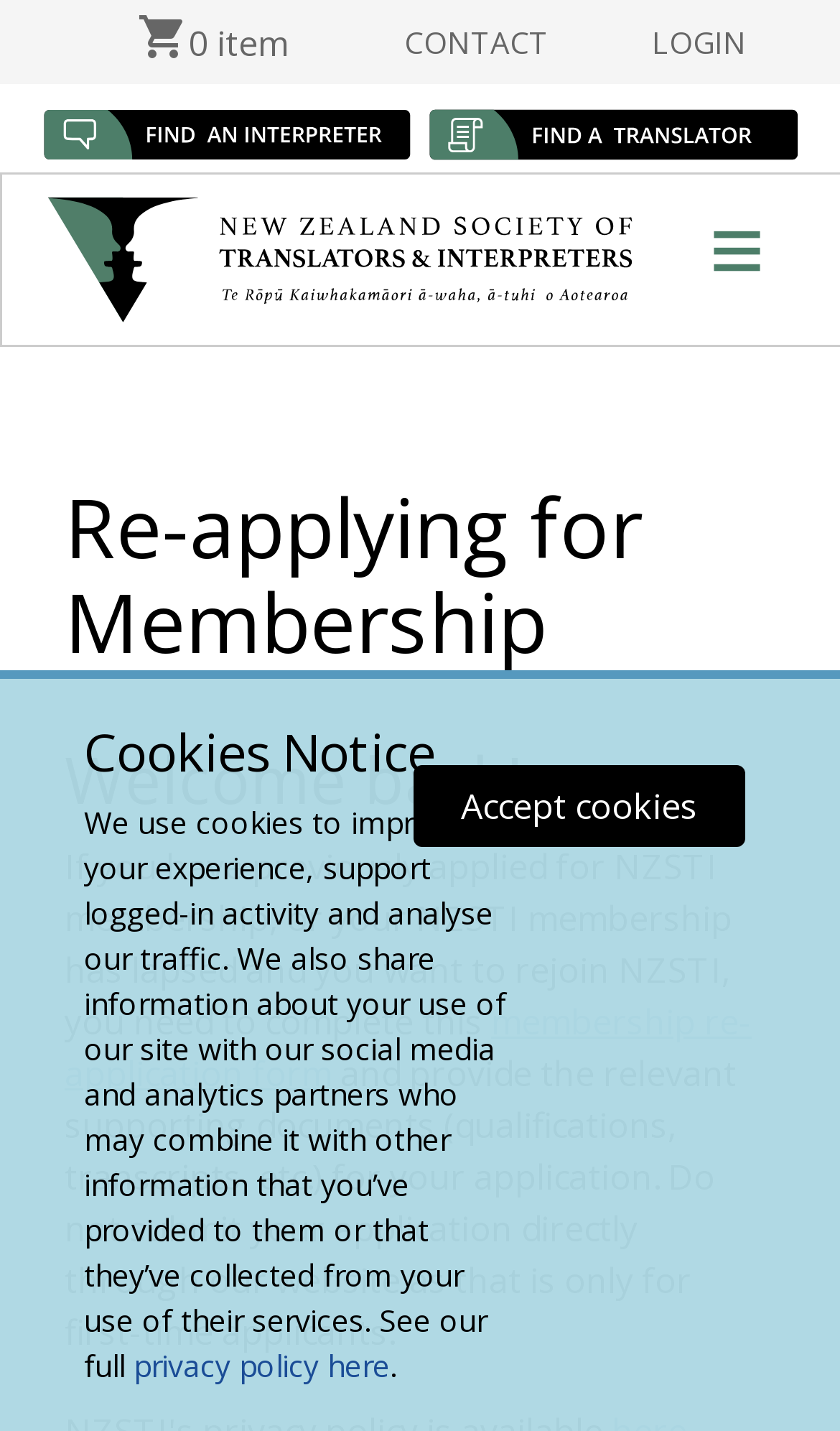Identify the bounding box coordinates of the clickable region required to complete the instruction: "Change content language". The coordinates should be given as four float numbers within the range of 0 and 1, i.e., [left, top, right, bottom].

None